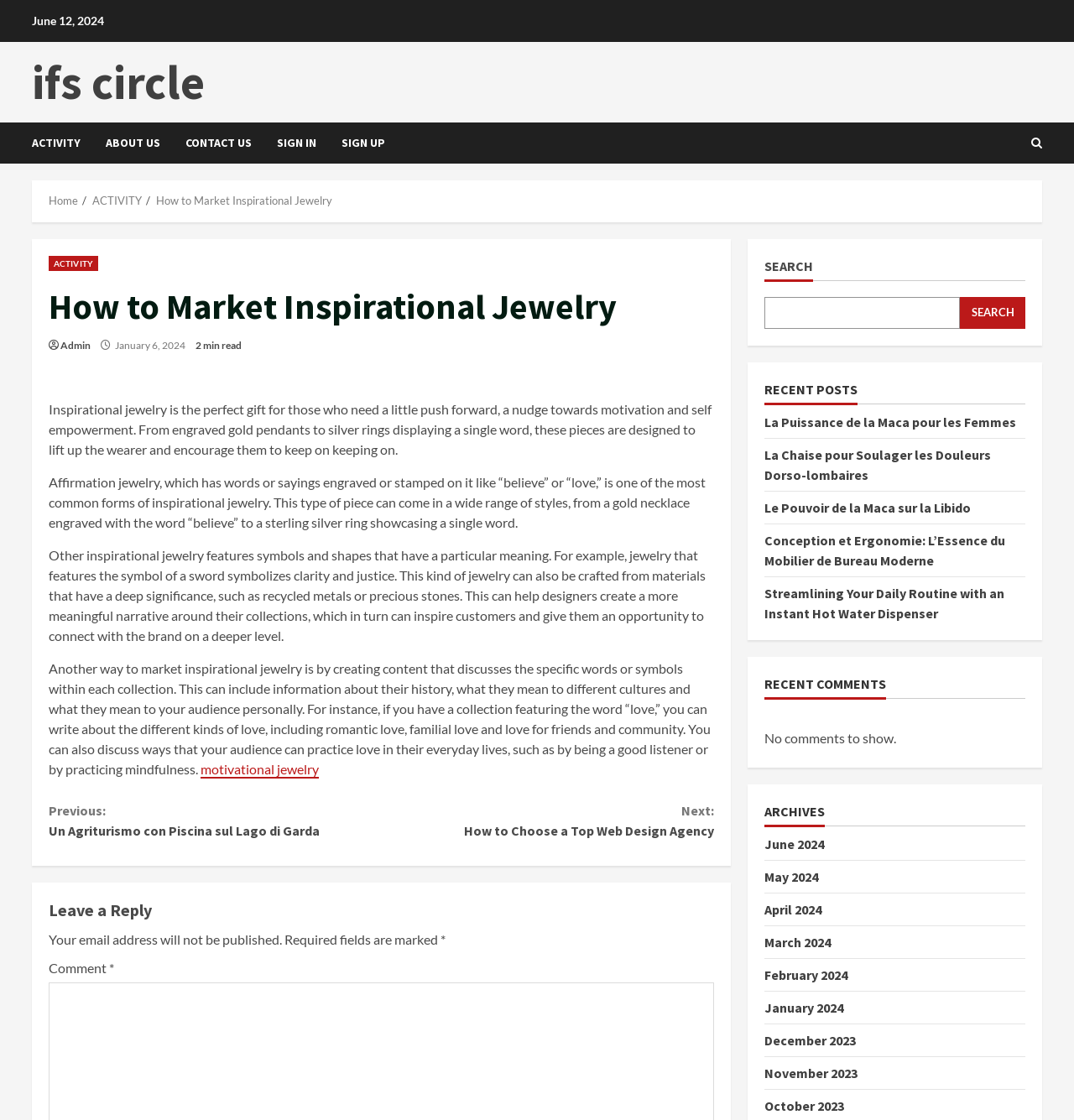Please give a succinct answer to the question in one word or phrase:
What is the topic of the post that comes after 'How to Market Inspirational Jewelry'?

How to Choose a Top Web Design Agency